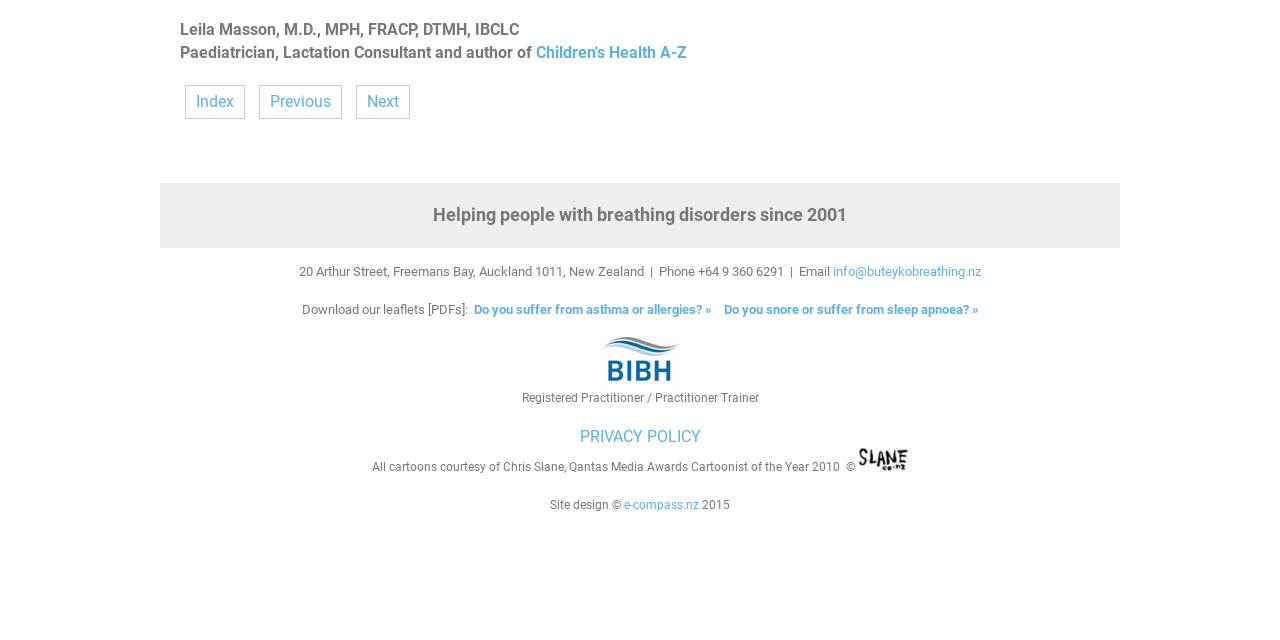Identify the bounding box of the UI element that matches this description: "info@buteykobreathing.nz".

[0.651, 0.412, 0.766, 0.435]